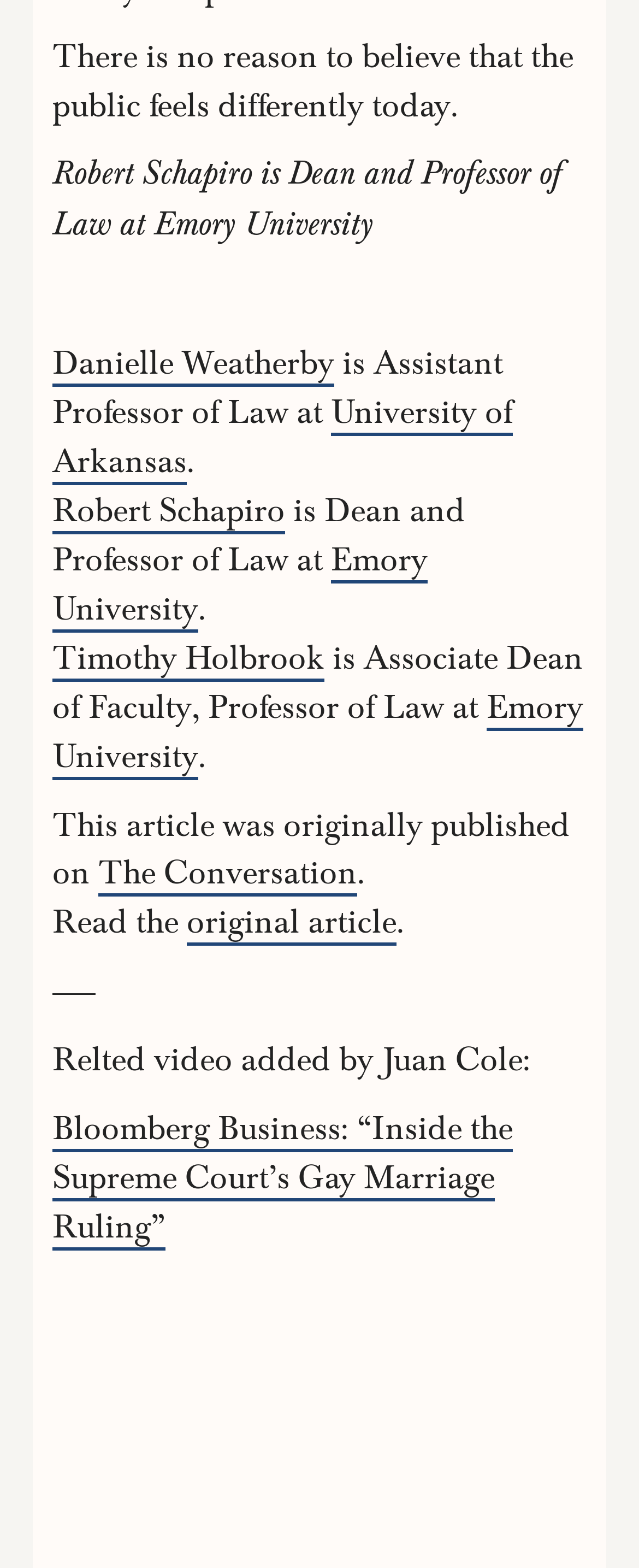Pinpoint the bounding box coordinates of the element you need to click to execute the following instruction: "Learn about advertising". The bounding box should be represented by four float numbers between 0 and 1, in the format [left, top, right, bottom].

None